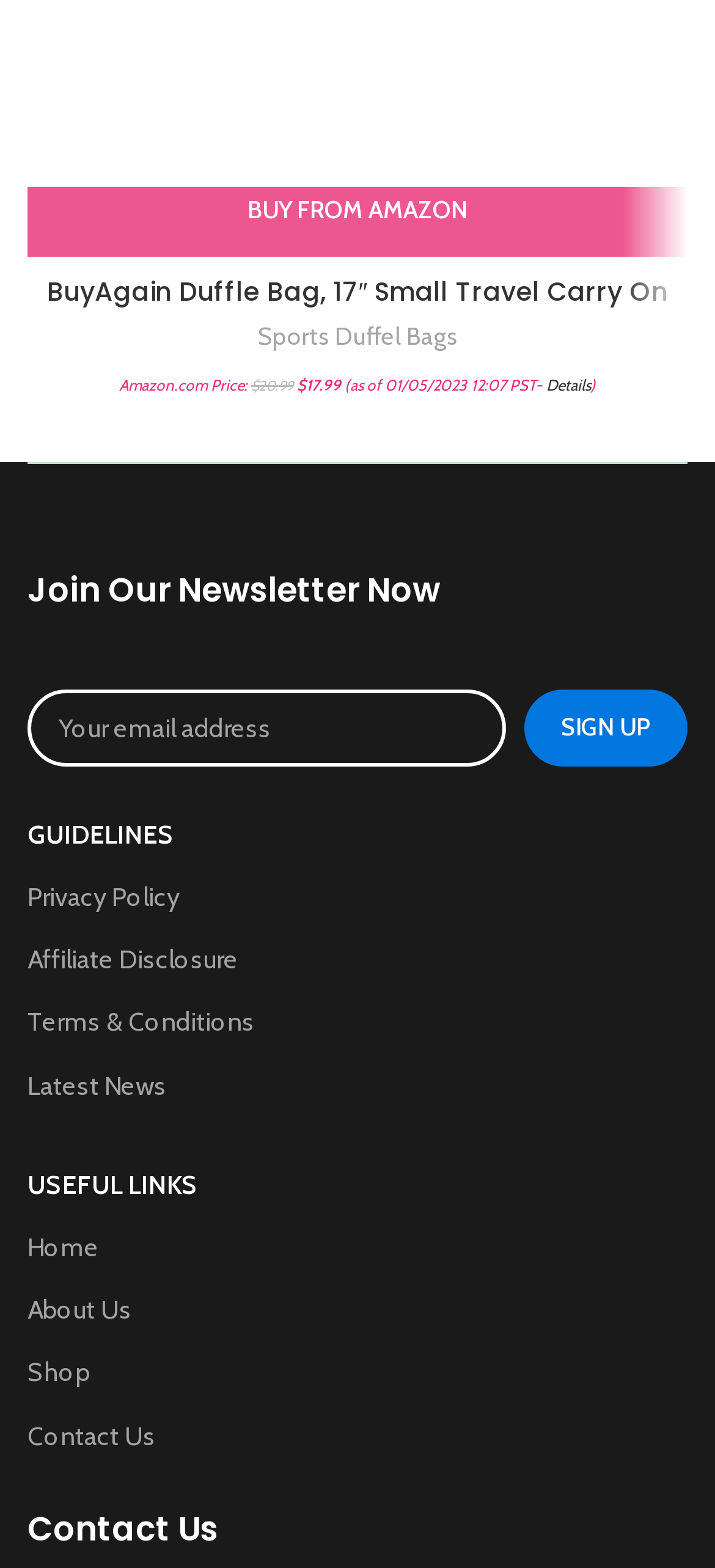Can you provide the bounding box coordinates for the element that should be clicked to implement the instruction: "Contact 'Us'"?

[0.039, 0.895, 0.962, 0.935]